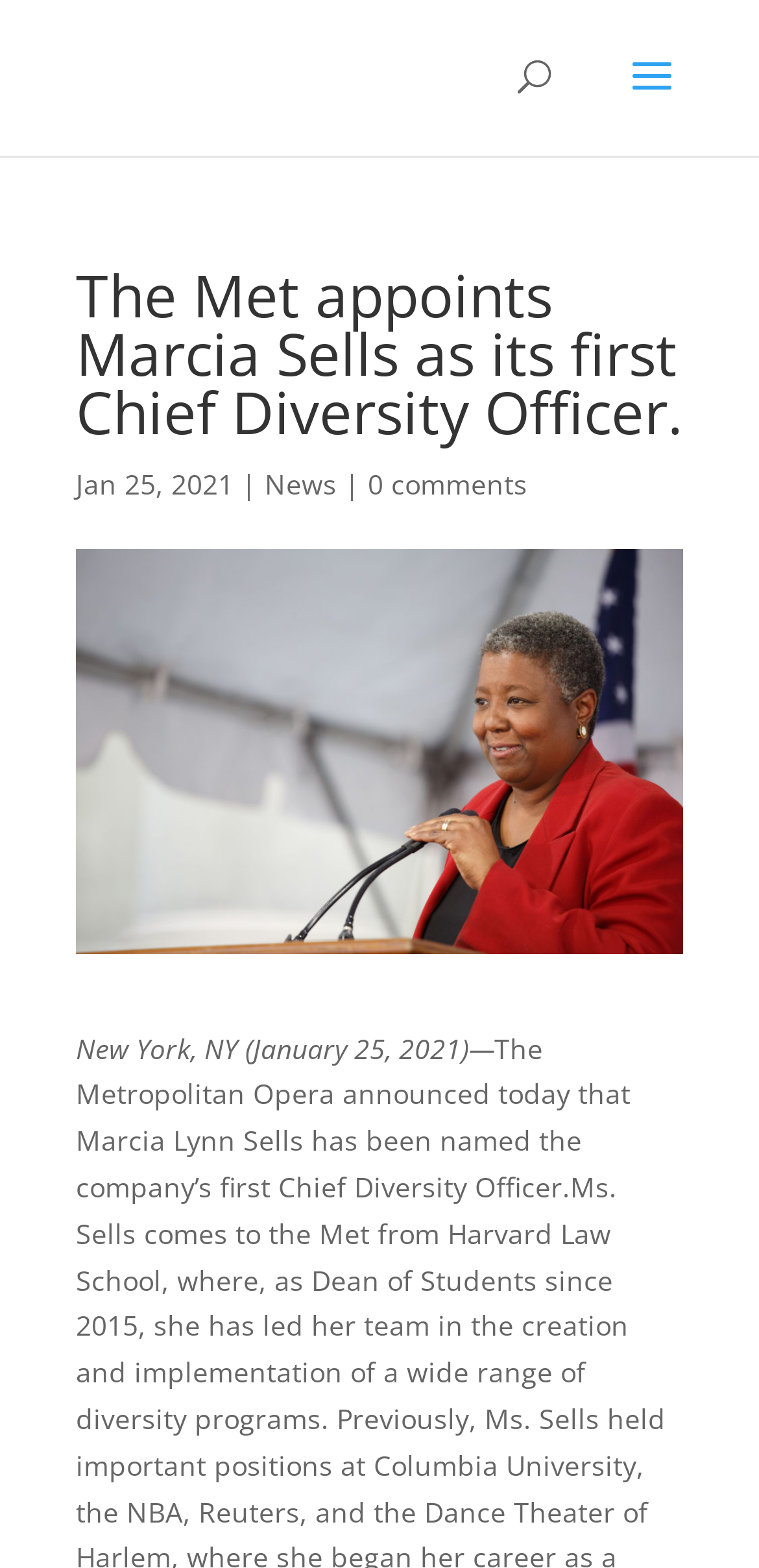Analyze the image and give a detailed response to the question:
What is the category of this news?

I found the category of this news by looking at the link 'News' which is located next to the text 'Jan 25, 2021'.